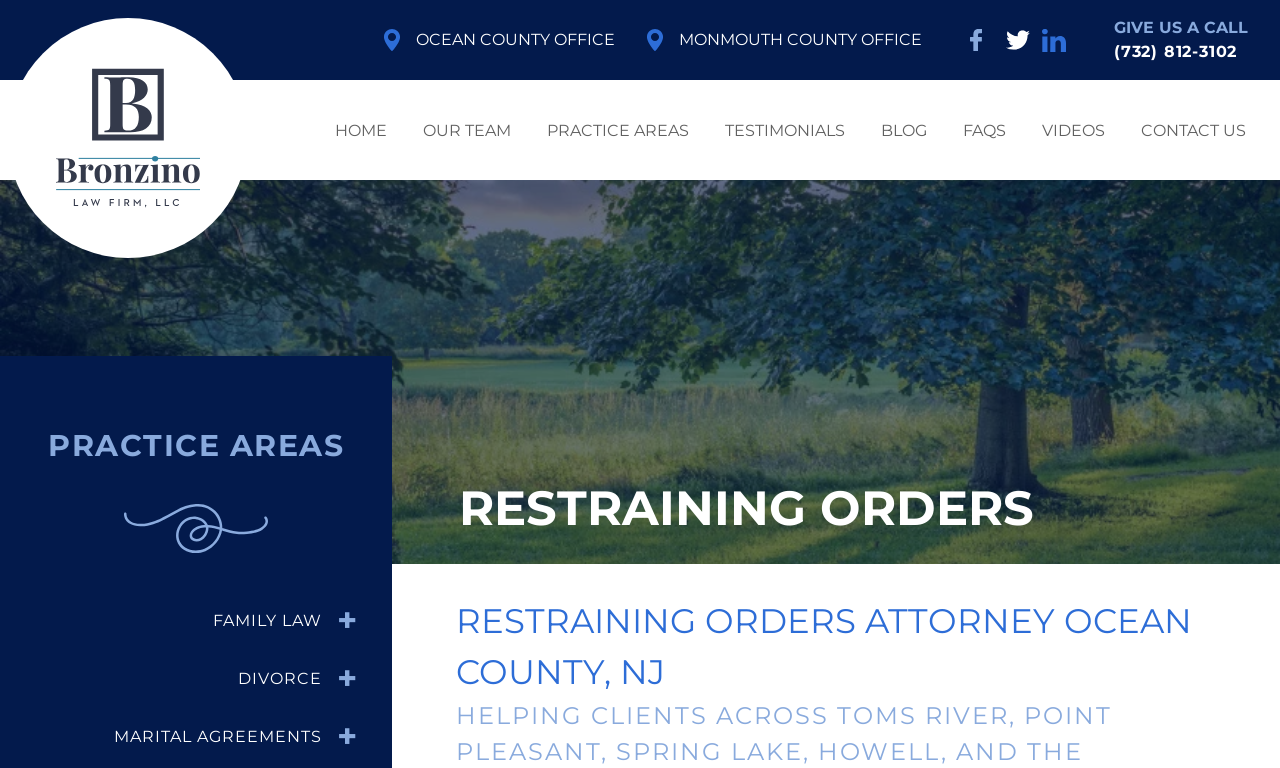What areas of law does the firm practice?
Please provide a comprehensive answer based on the details in the screenshot.

I found the areas of law by looking at the middle of the webpage, where there are links labeled 'FAMILY LAW', 'DIVORCE', and 'MARITAL AGREEMENTS', indicating that the firm practices in these areas.